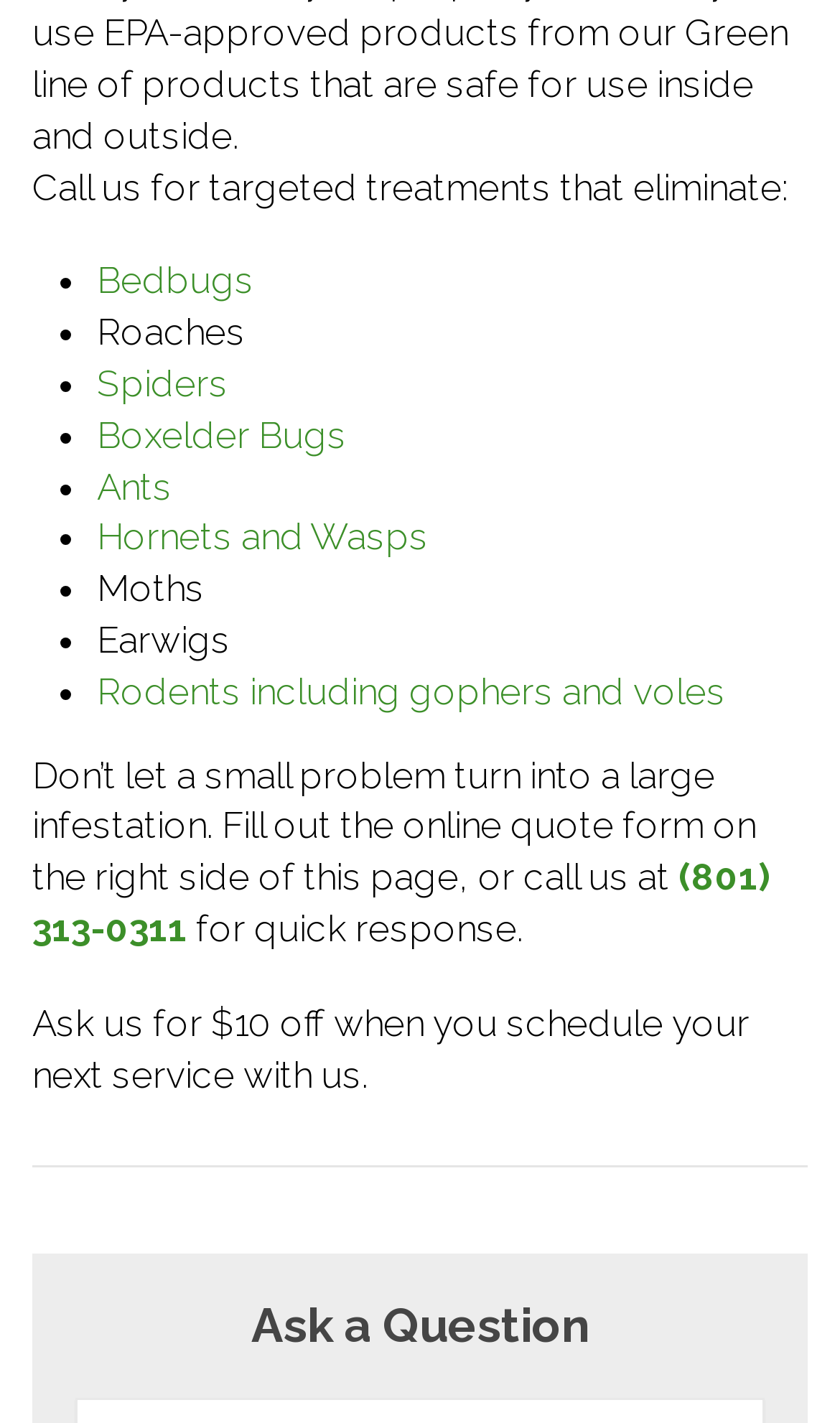Locate the bounding box of the UI element described by: "Spiders" in the given webpage screenshot.

[0.115, 0.254, 0.272, 0.285]